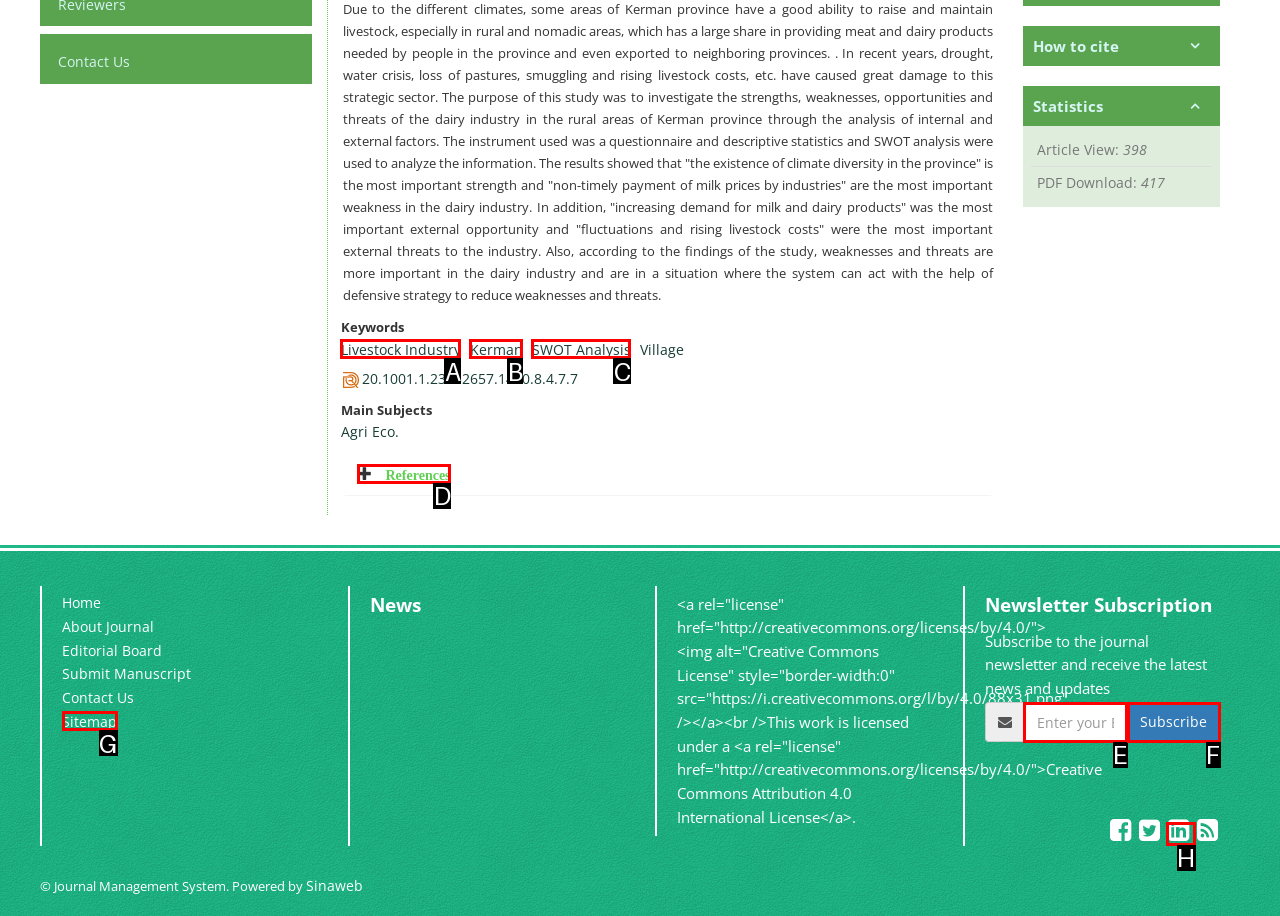Choose the HTML element that best fits the description: Subscribe. Answer with the option's letter directly.

F